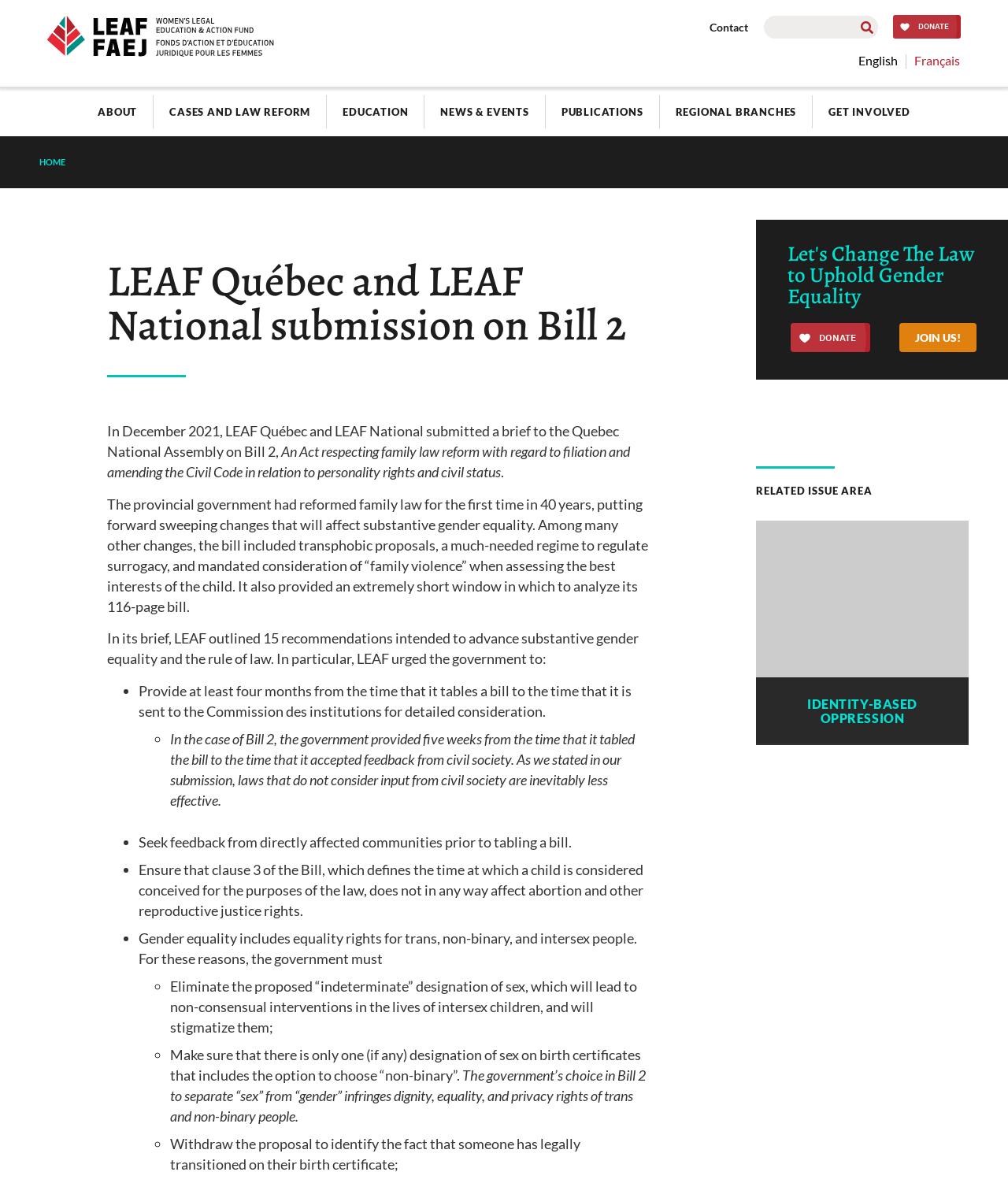Pinpoint the bounding box coordinates of the element you need to click to execute the following instruction: "Learn about LEAF's submission on Bill 2". The bounding box should be represented by four float numbers between 0 and 1, in the format [left, top, right, bottom].

[0.106, 0.219, 0.644, 0.319]